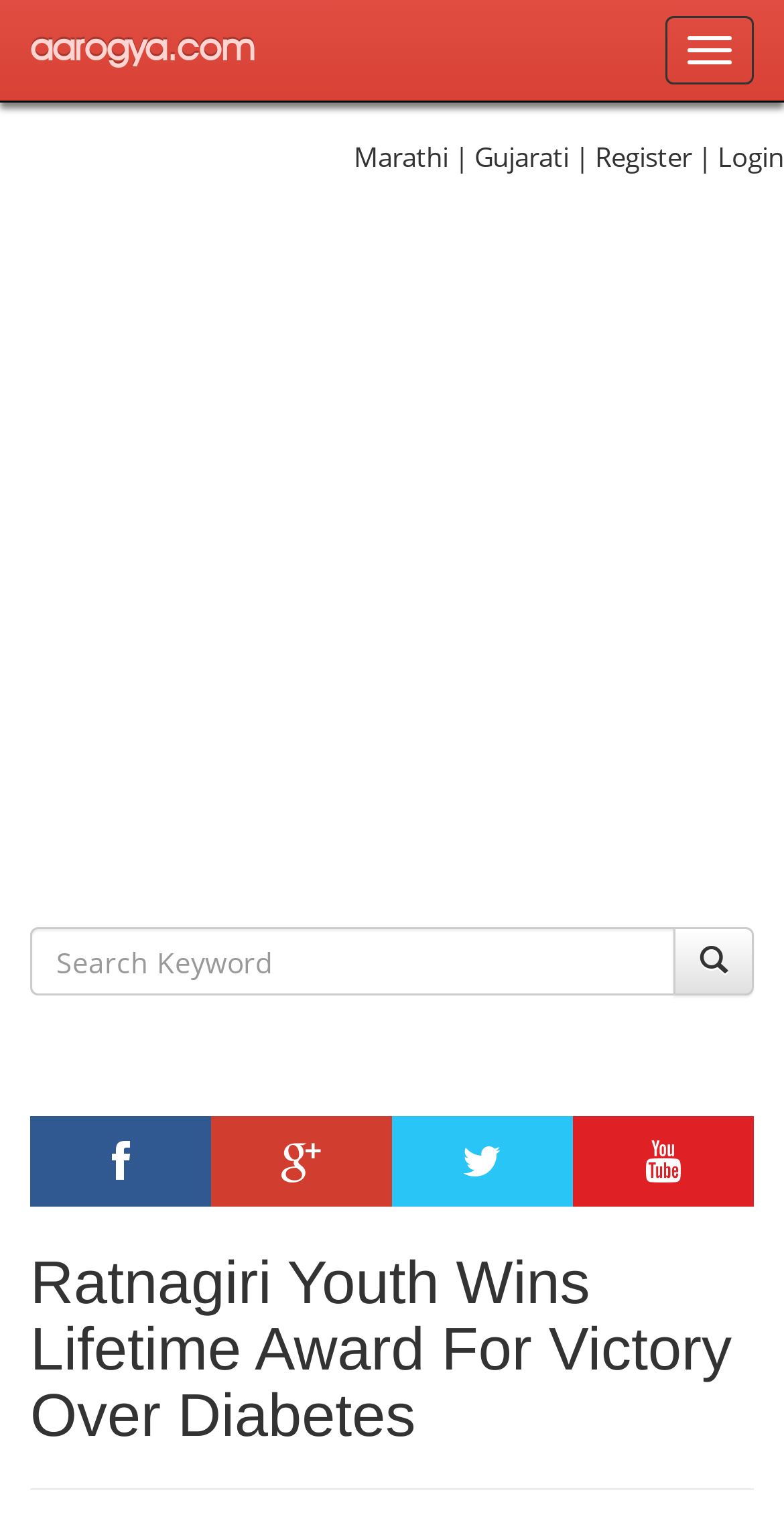What languages are available on this website?
From the screenshot, supply a one-word or short-phrase answer.

Marathi, Gujarati